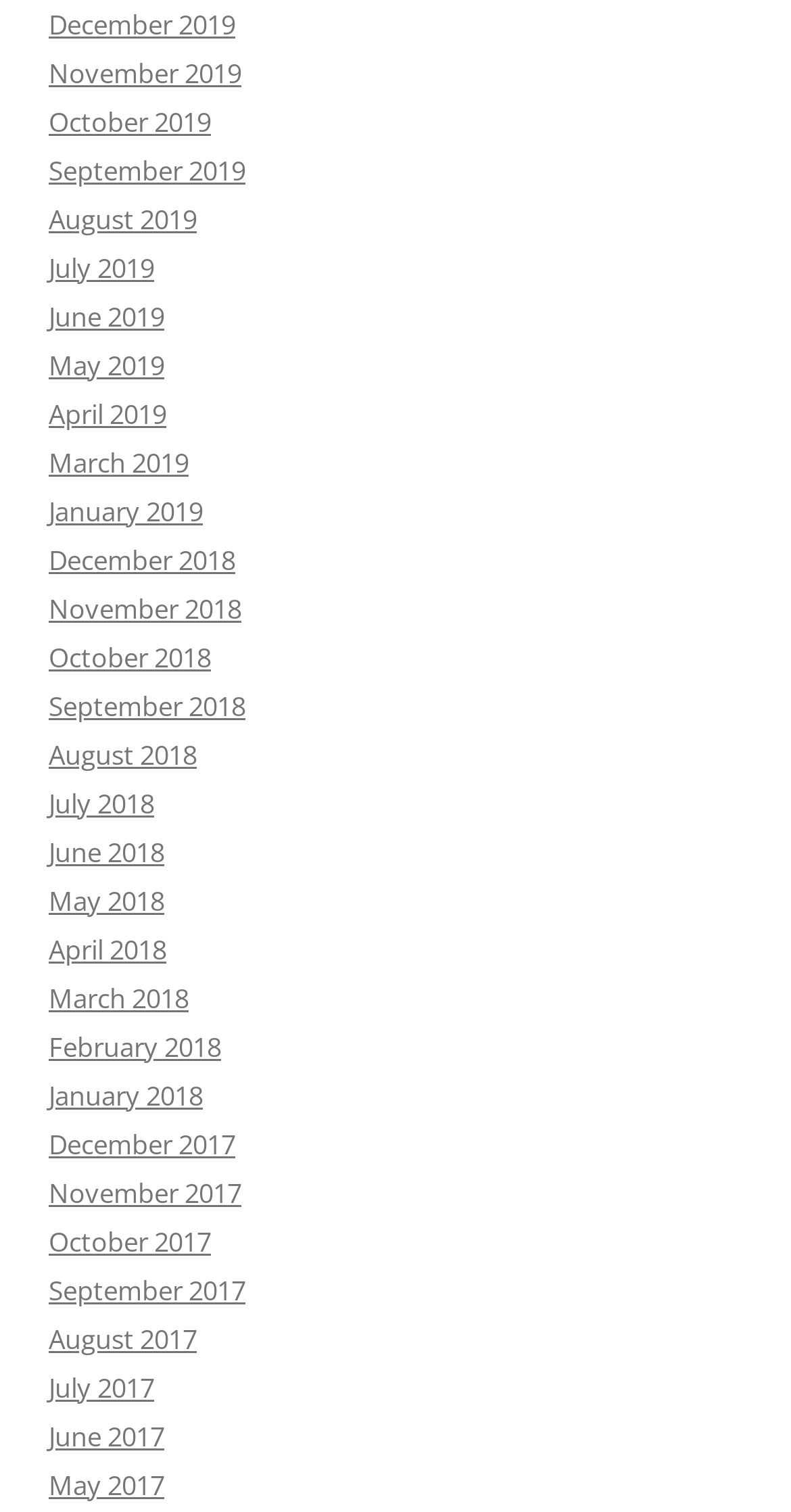What is the month listed above August 2018?
Analyze the screenshot and provide a detailed answer to the question.

By comparing the y1 and y2 coordinates of the links, I determined that the month listed above August 2018 is July 2018, which has a smaller y1 value.